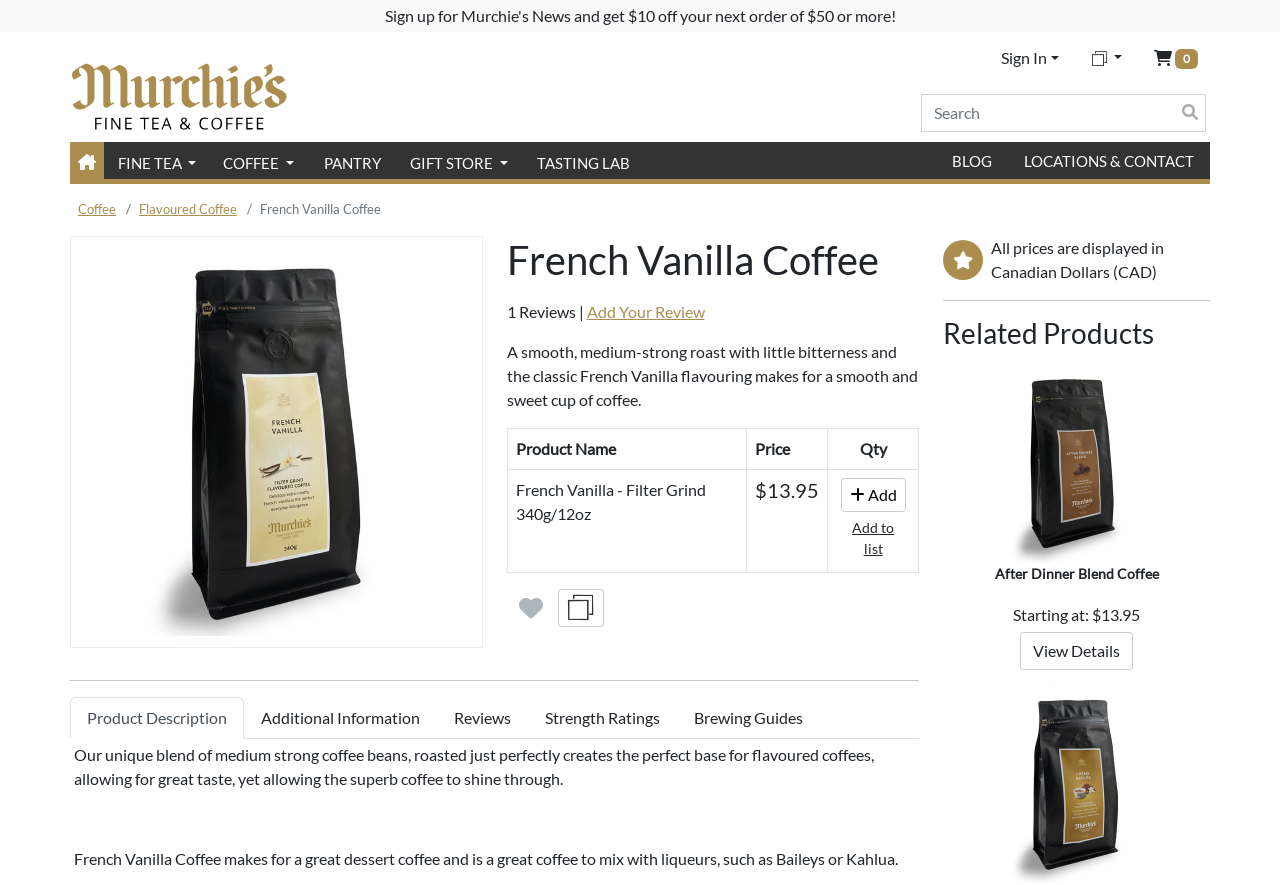Answer the question below in one word or phrase:
What is the name of the related product shown below?

After Dinner Blend Coffee